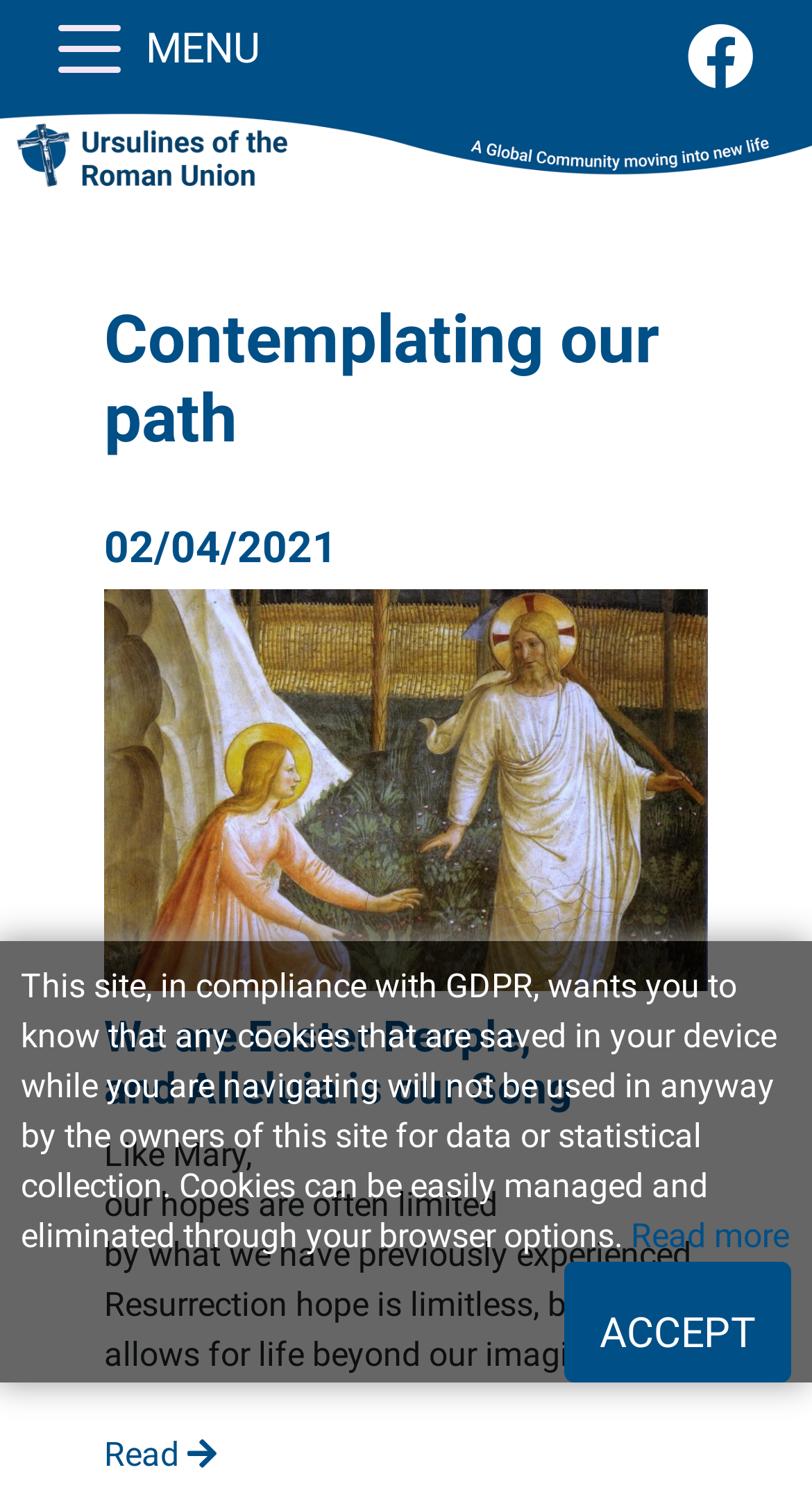Please provide a one-word or short phrase answer to the question:
What is the date of the latest article?

02/04/2021